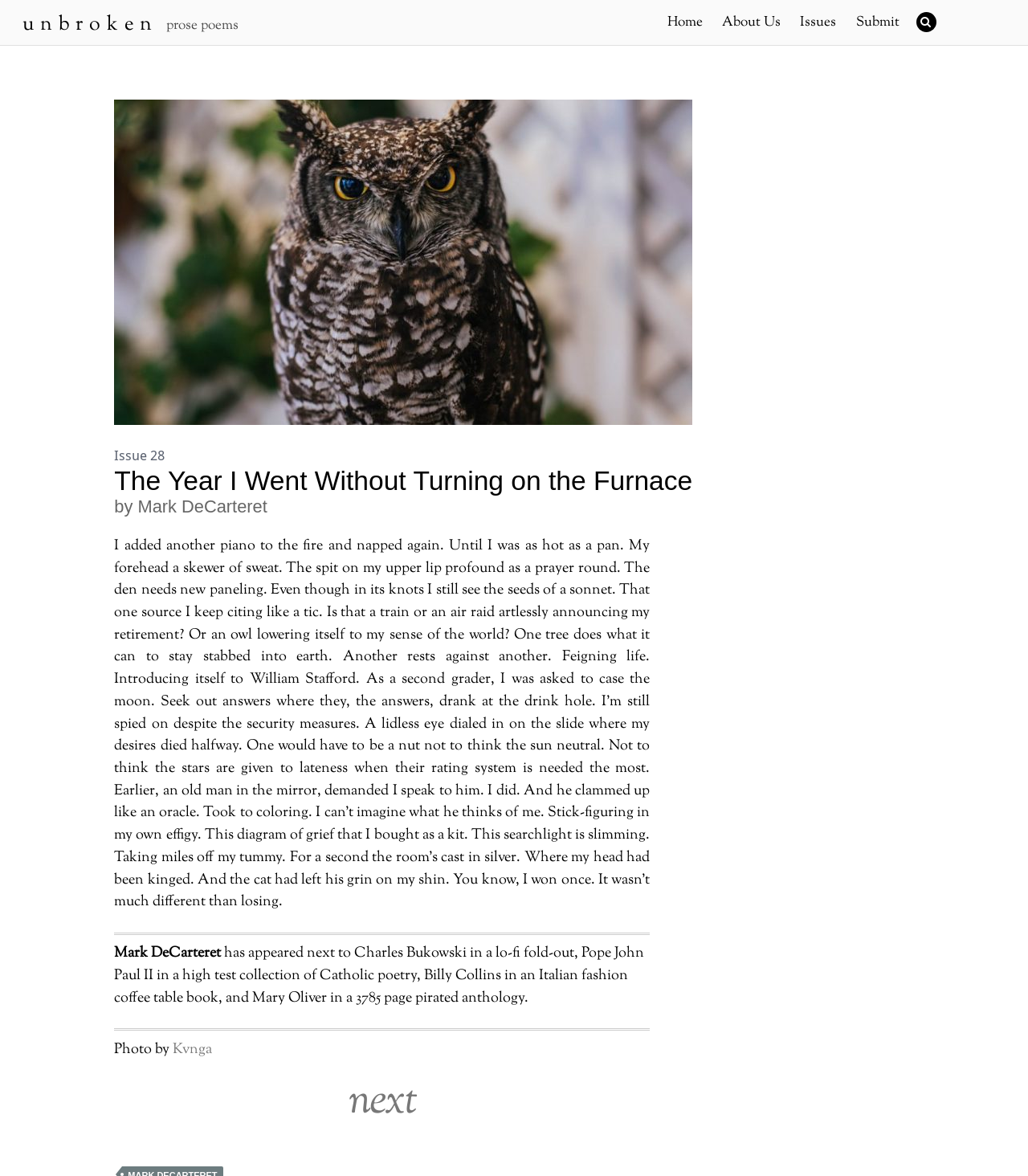Identify and extract the main heading of the webpage.

The Year I Went Without Turning on the Furnace
by Mark DeCarteret